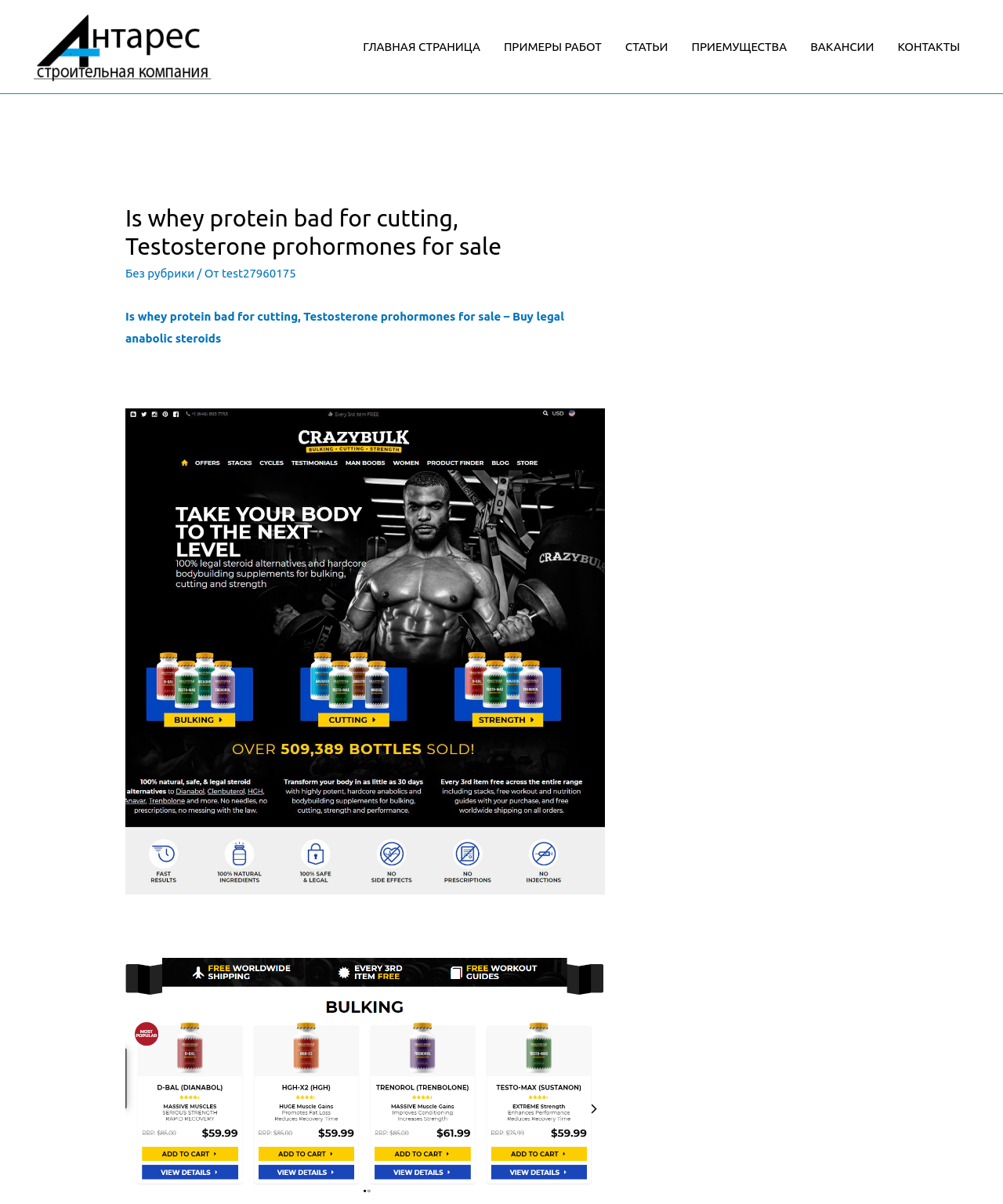Identify the bounding box coordinates of the element to click to follow this instruction: 'view examples of work'. Ensure the coordinates are four float values between 0 and 1, provided as [left, top, right, bottom].

[0.491, 0.0, 0.612, 0.077]